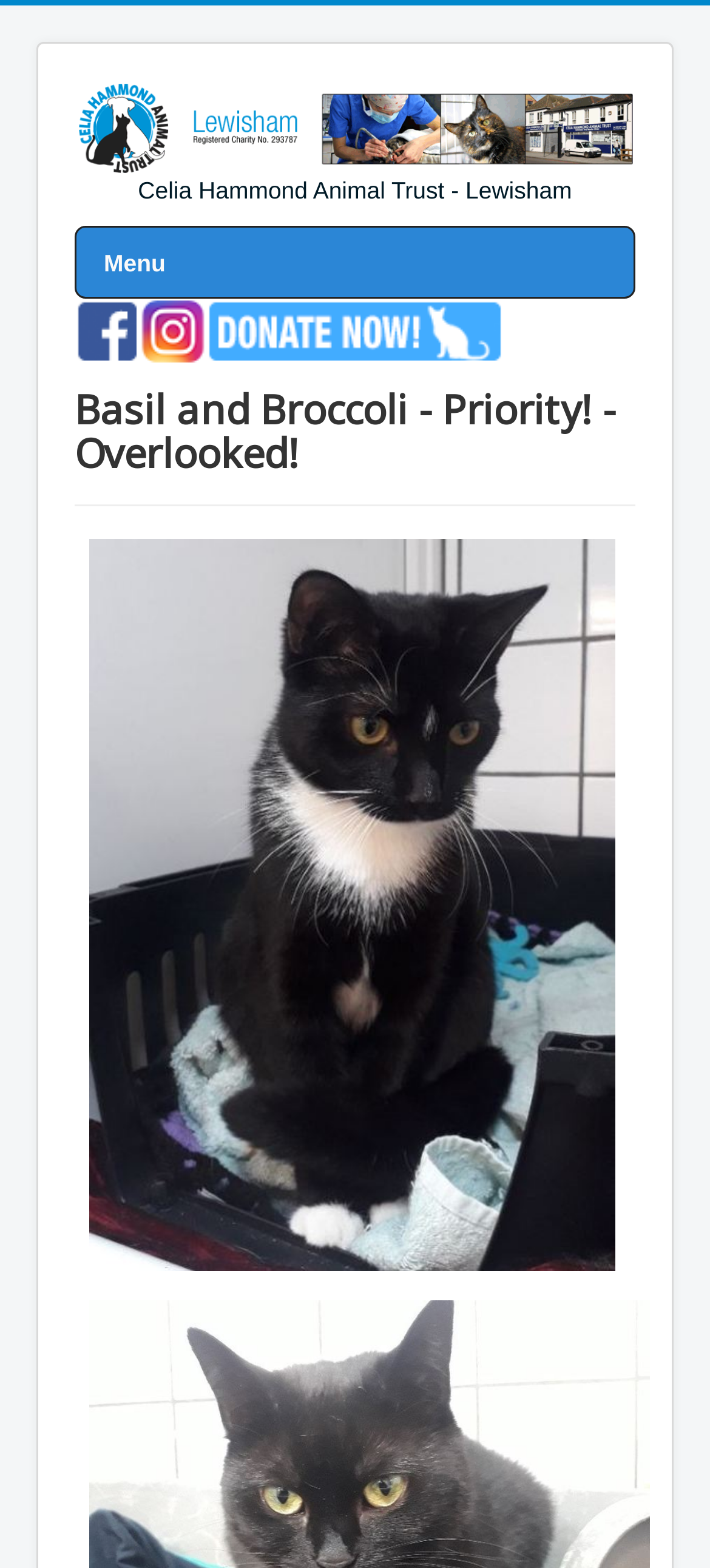Provide the bounding box coordinates of the UI element this sentence describes: "alt="Facebook"".

[0.105, 0.201, 0.197, 0.219]